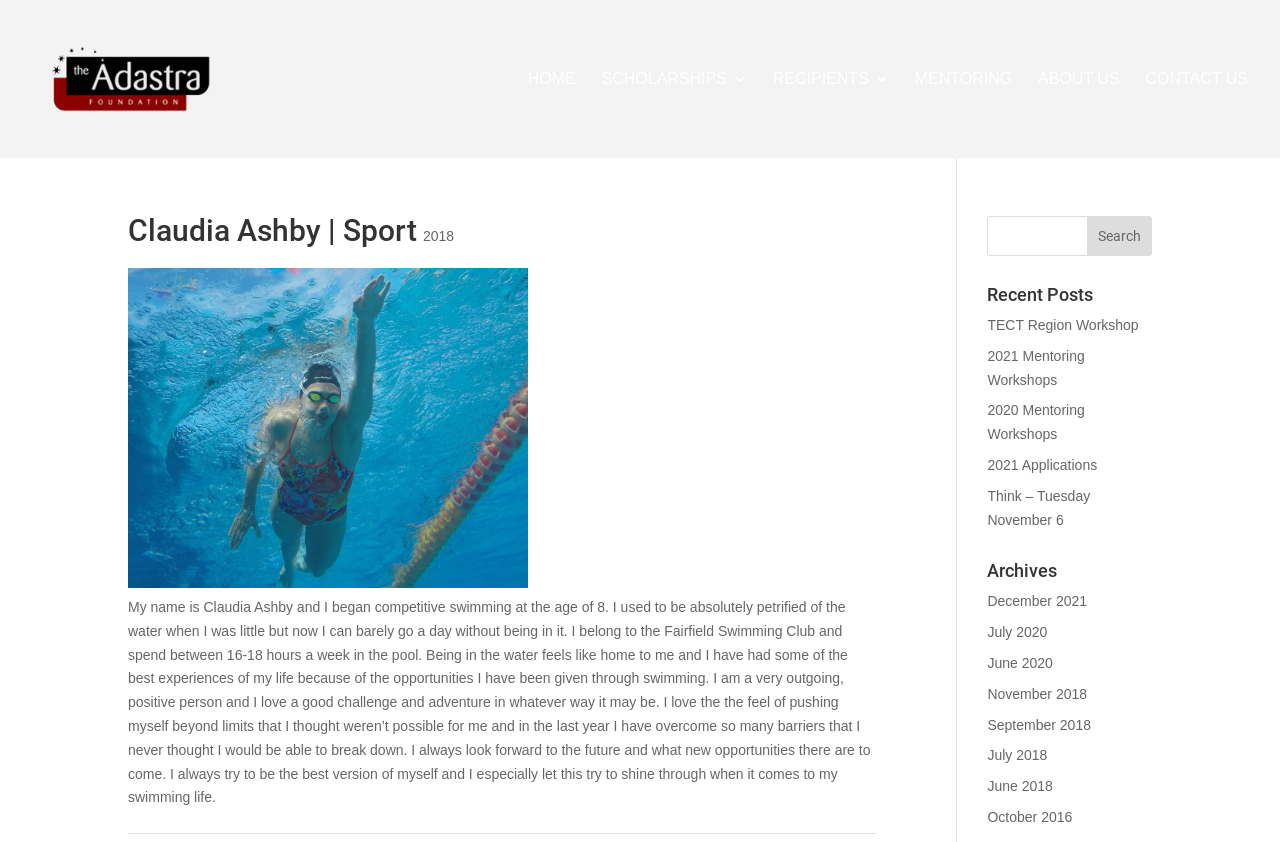Create an in-depth description of the webpage, covering main sections.

This webpage is about Claudia Ashby, a competitive swimmer, and her experiences. At the top left corner, there is a link to "Adastra Foundation" accompanied by an image with the same name. Below this, there is a navigation menu with links to "HOME", "SCHOLARSHIPS 3", "RECIPIENTS 3", "MENTORING", "ABOUT US", and "CONTACT US", arranged horizontally from left to right.

The main content of the page is divided into two sections. On the left side, there is a heading "Claudia Ashby | Sport" followed by a link to "2018" and an image of Claudia Ashby. Below this image, there is a paragraph of text that describes Claudia's background, her passion for swimming, and her personality.

On the right side, there is a search bar with a button labeled "Search". Below this, there are three sections: "Recent Posts", "Archives", and a list of links to various posts and articles. The "Recent Posts" section contains links to several articles, including "TECT Region Workshop", "2021 Mentoring Workshops", and "2021 Applications". The "Archives" section contains links to posts from different months and years, ranging from December 2021 to October 2016.